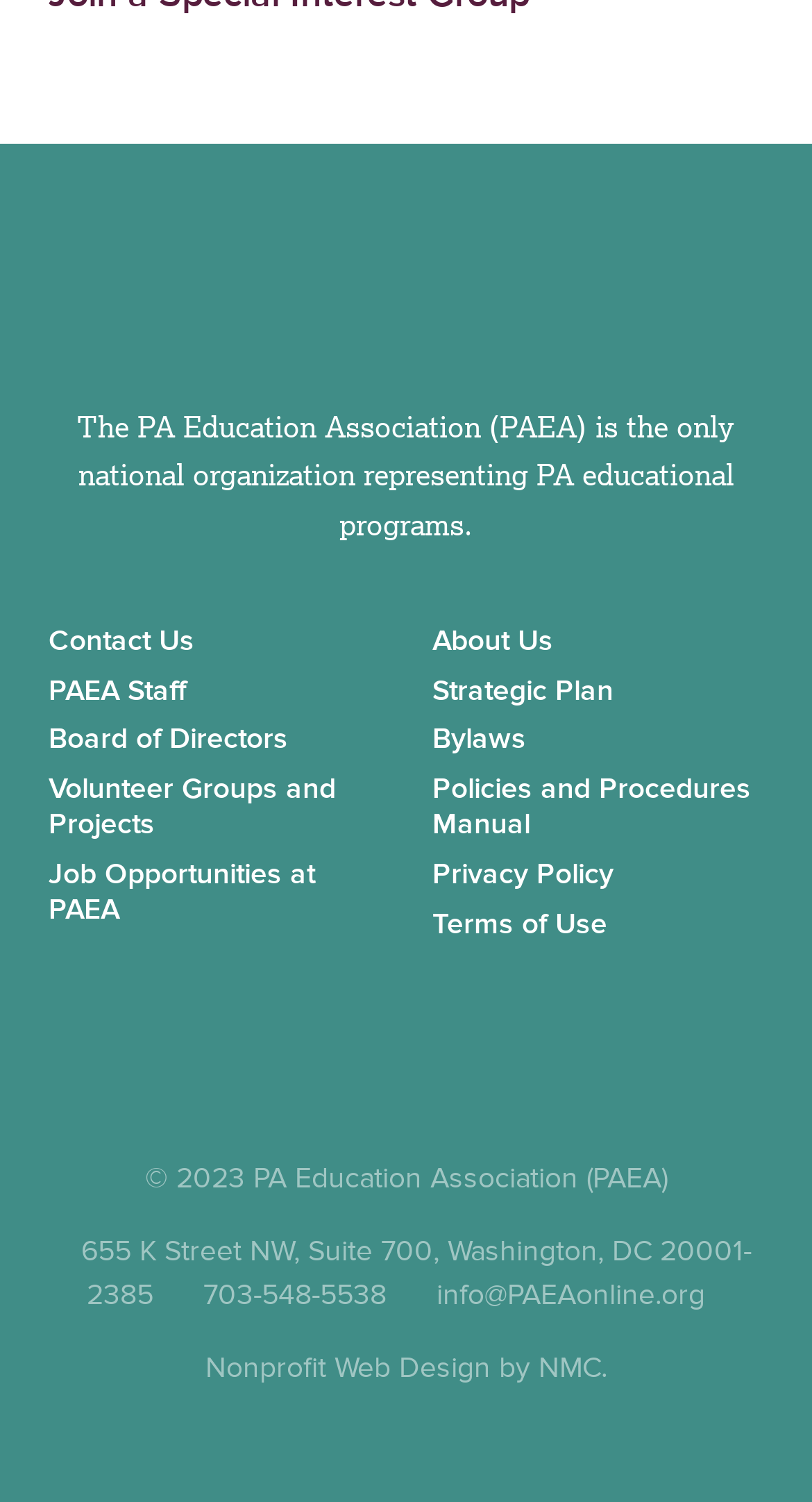How many footer navigation links are there?
Based on the screenshot, answer the question with a single word or phrase.

9